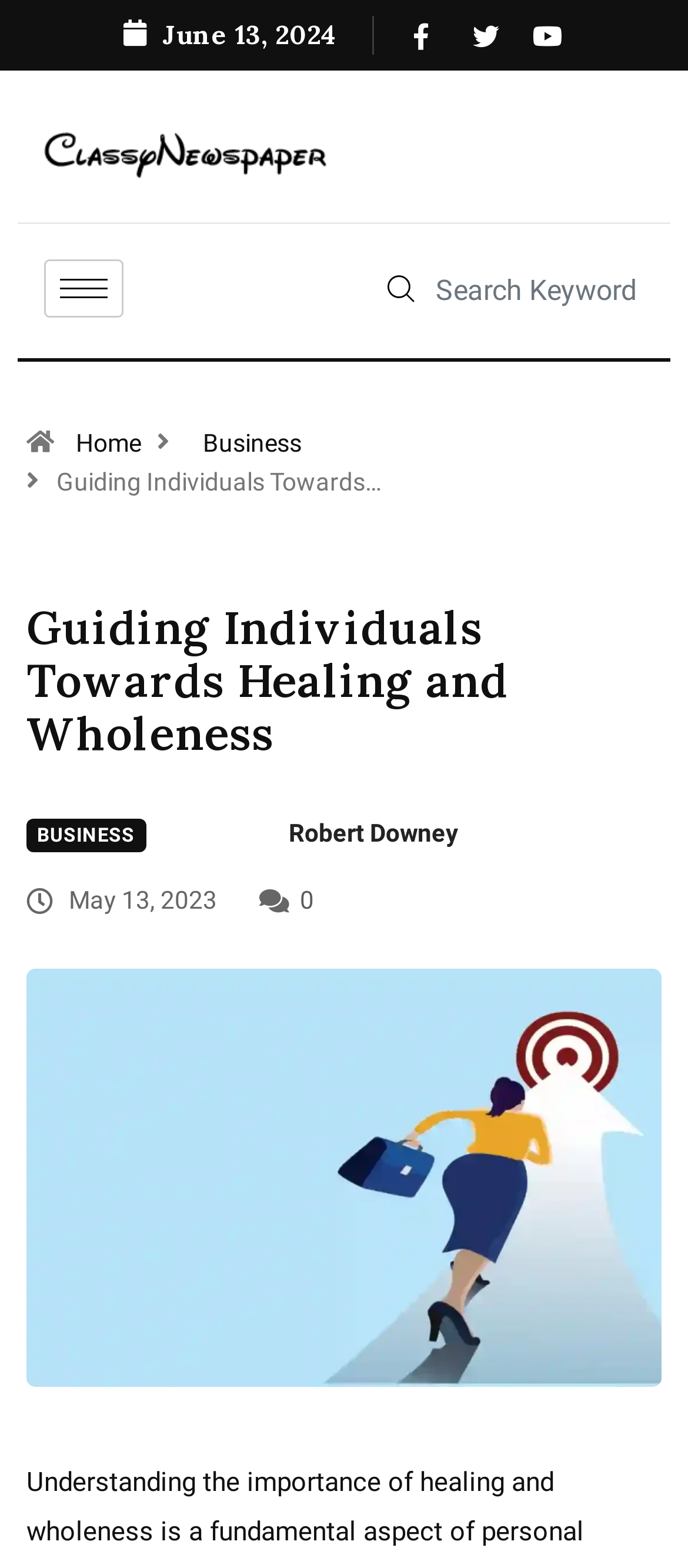Using the details in the image, give a detailed response to the question below:
What is the text above the search box?

I looked at the elements above the search box and found a static text element with the text 'Guiding Individuals Towards…', which seems to be a partial title or heading.